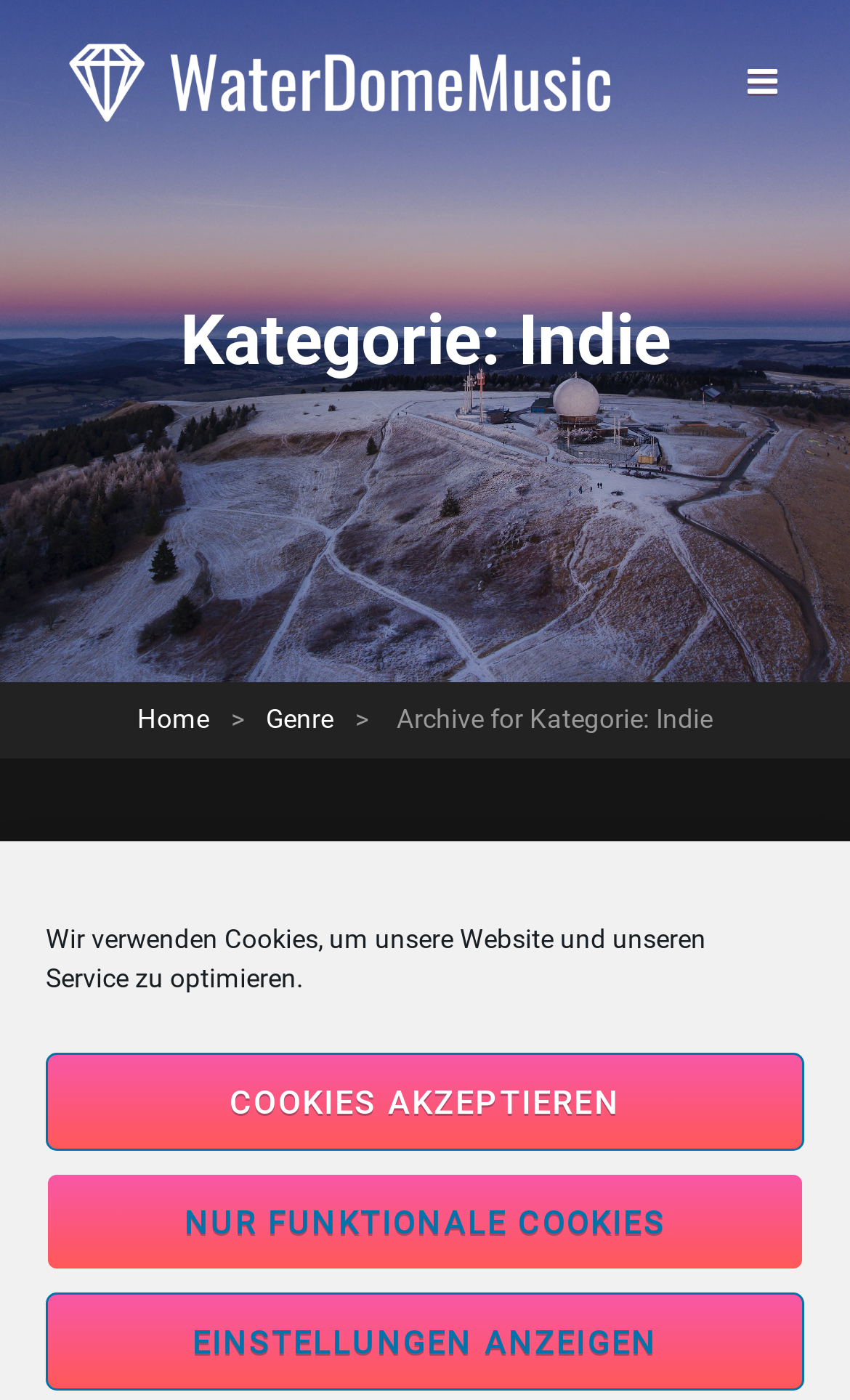Kindly determine the bounding box coordinates of the area that needs to be clicked to fulfill this instruction: "go to Home page".

[0.162, 0.502, 0.246, 0.524]